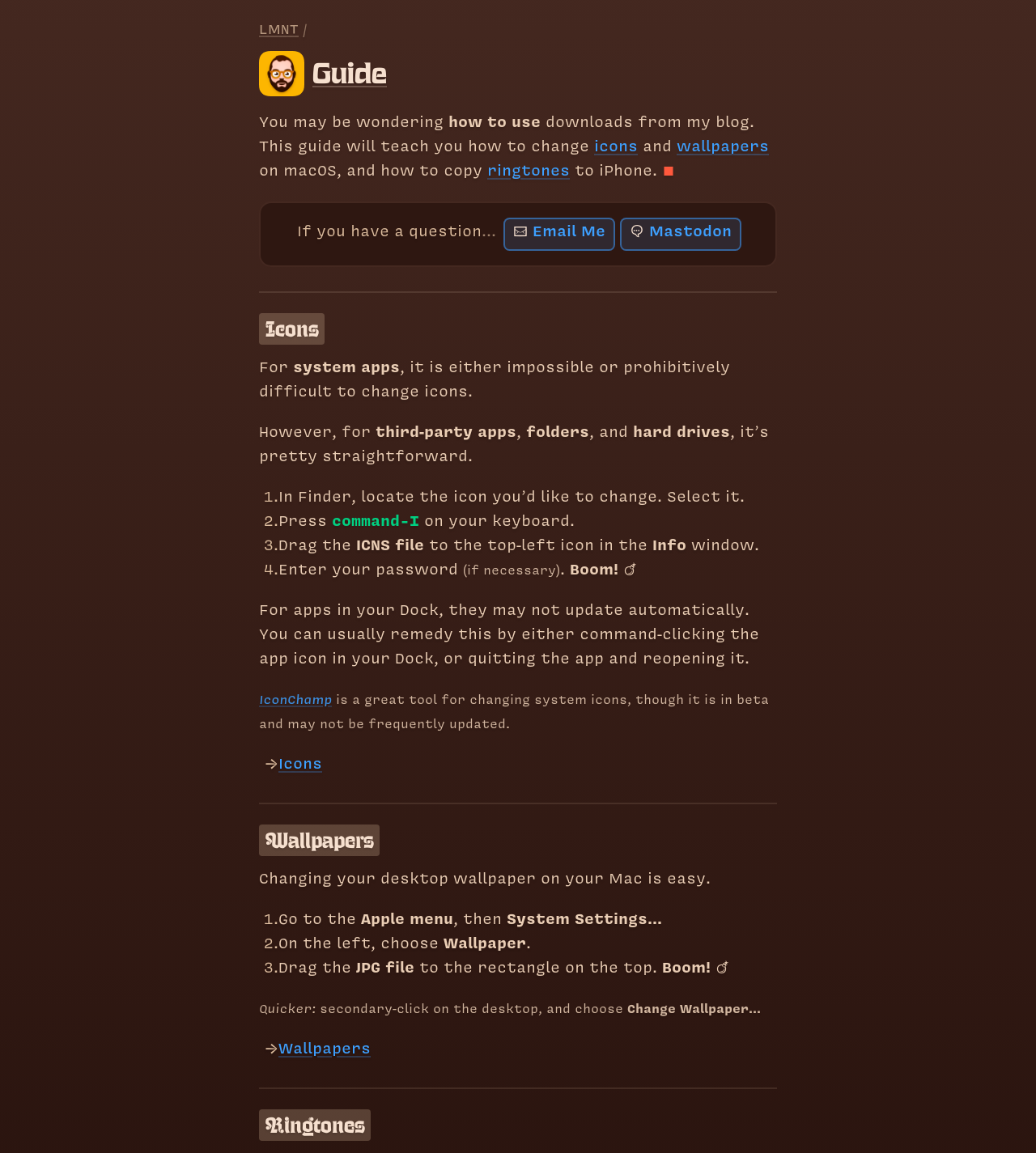Find the bounding box coordinates of the element's region that should be clicked in order to follow the given instruction: "Click the 'Guide' link". The coordinates should consist of four float numbers between 0 and 1, i.e., [left, top, right, bottom].

[0.25, 0.046, 0.373, 0.08]